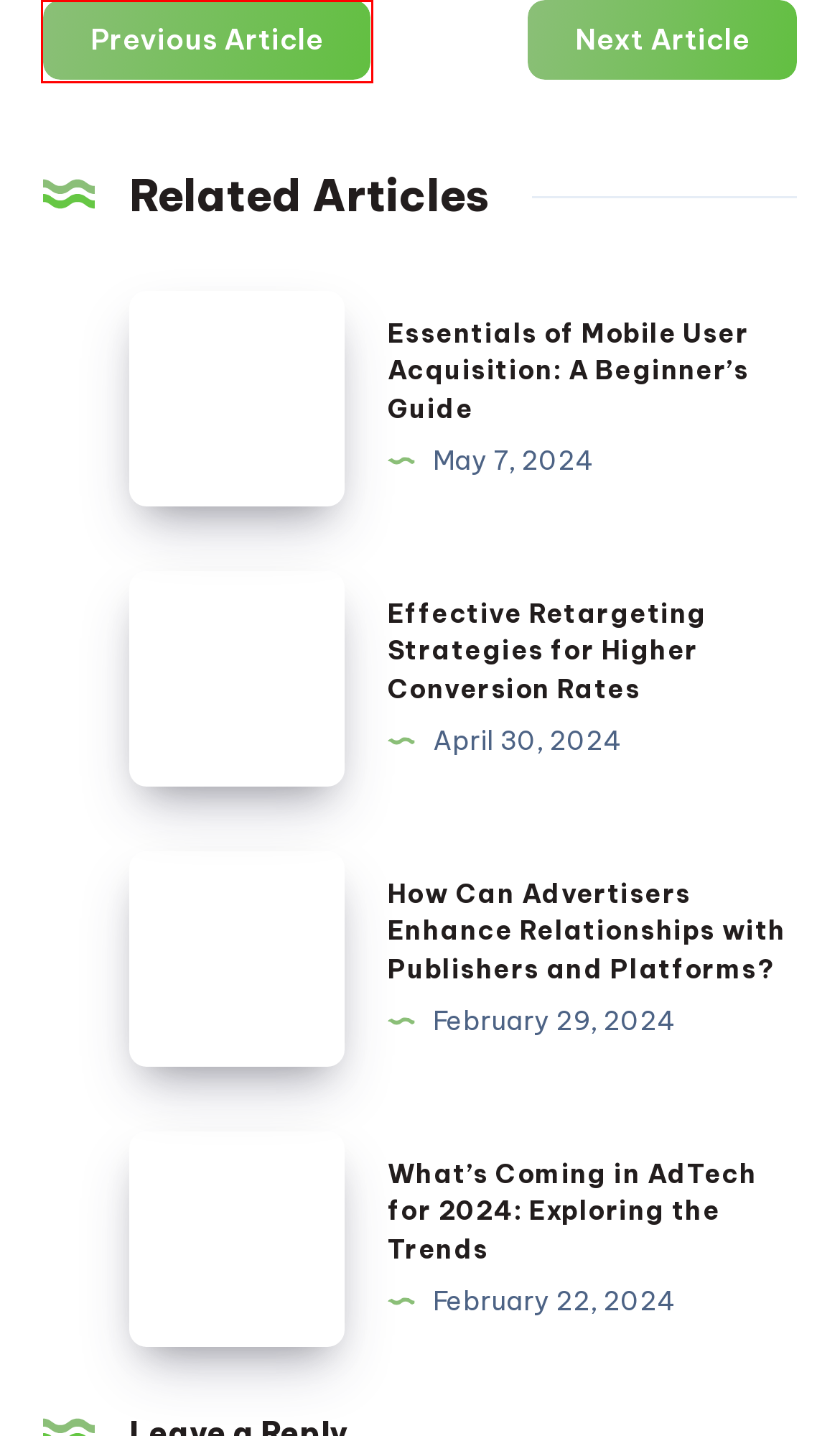Analyze the webpage screenshot with a red bounding box highlighting a UI element. Select the description that best matches the new webpage after clicking the highlighted element. Here are the options:
A. 5 Affiliate Marketing Tips for Publishers - ReklamStore Blog
B. Effective Retargeting Strategies for Higher Conversion Rates - ReklamStore Blog
C. Digital Advertising Platform | ReklamStore
D. How to Create a Successful Mobile Game - ReklamStore Blog
E. ReklamStore Blog - Digital Marketing Tips And Advices
F. How Can Advertisers Enhance Relationships with Publishers and Platforms? - ReklamStore Blog
G. What's Coming in AdTech for 2024: Exploring the Trends - ReklamStore Blog
H. Essentials of Mobile User Acquisition: A Beginner's Guide - ReklamStore Blog

D